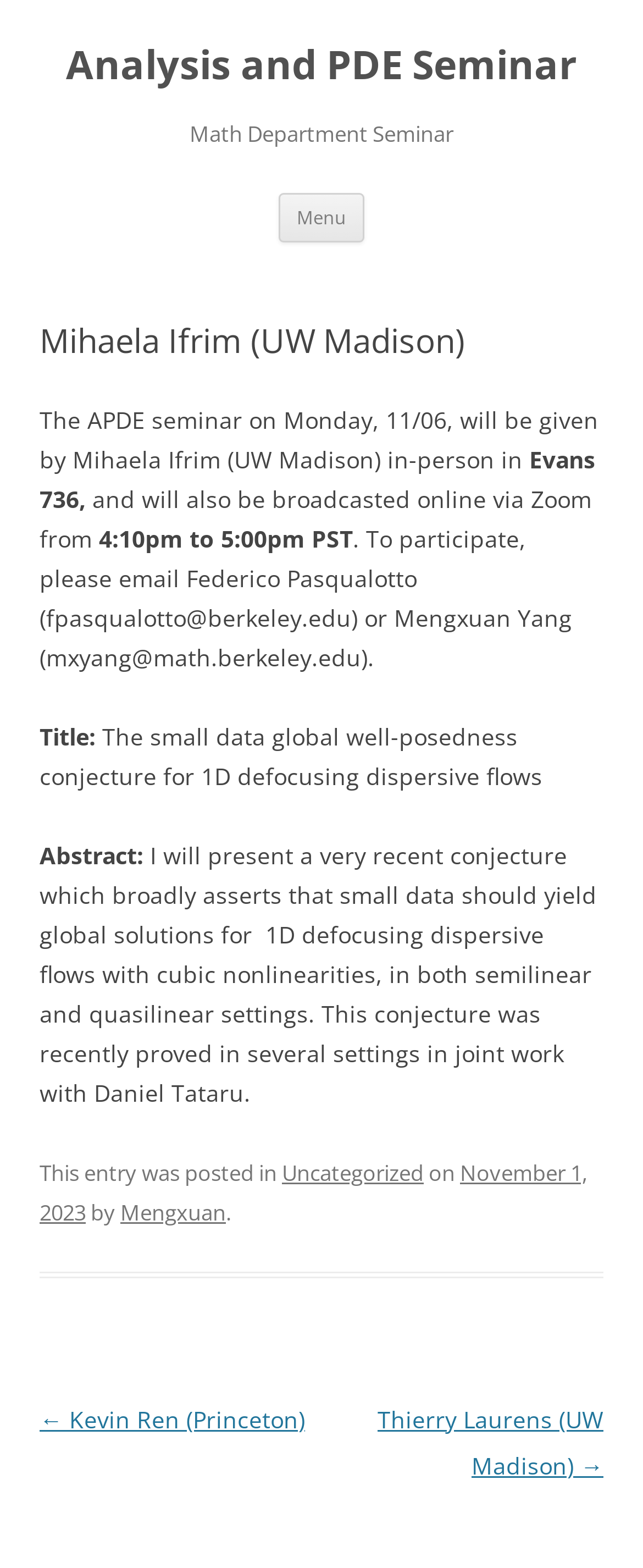Determine the bounding box for the UI element described here: "BUSINESS VALUATION".

None